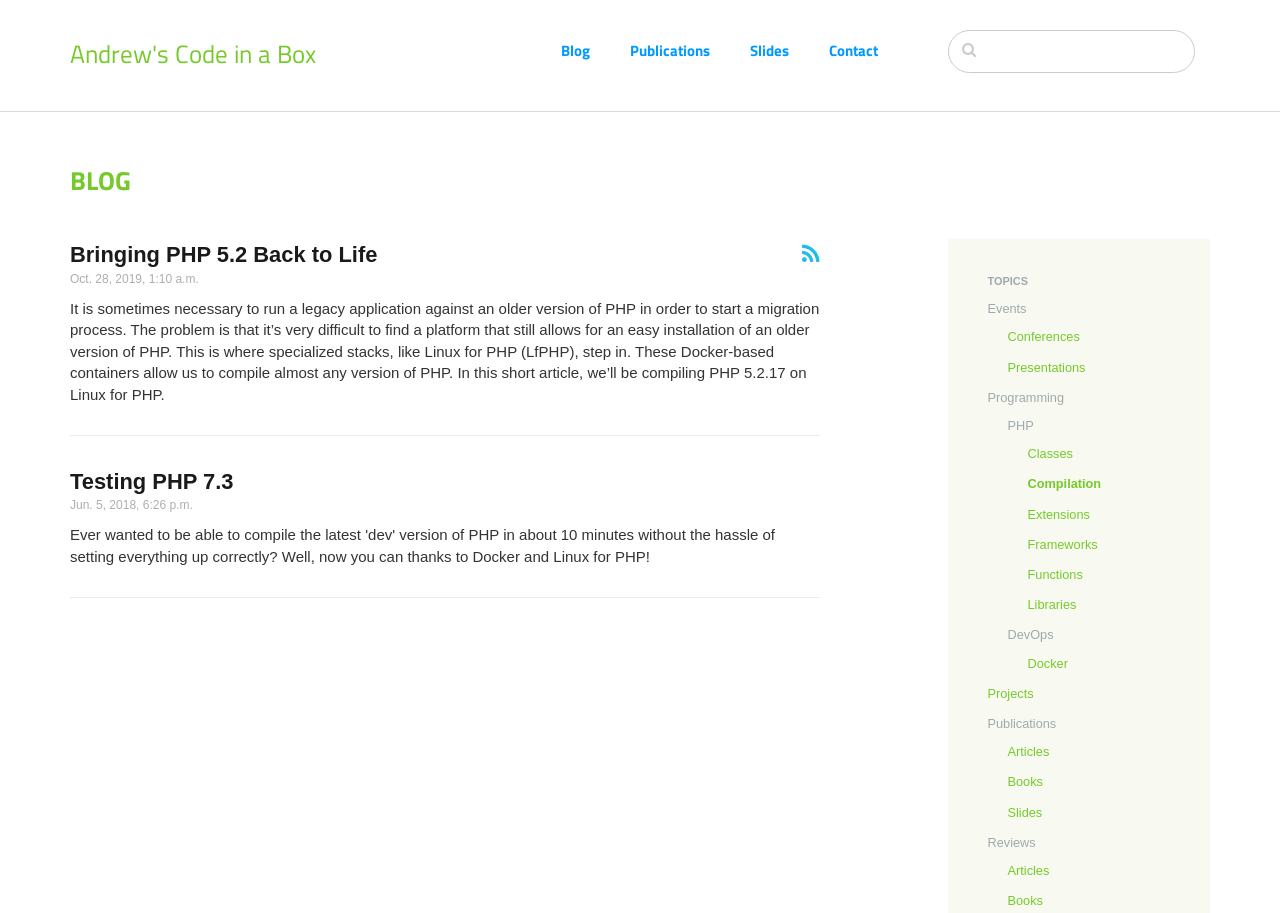For the element described, predict the bounding box coordinates as (top-left x, top-left y, bottom-right x, bottom-right y). All values should be between 0 and 1. Element description: Andrew's Code in a Box

[0.055, 0.037, 0.247, 0.08]